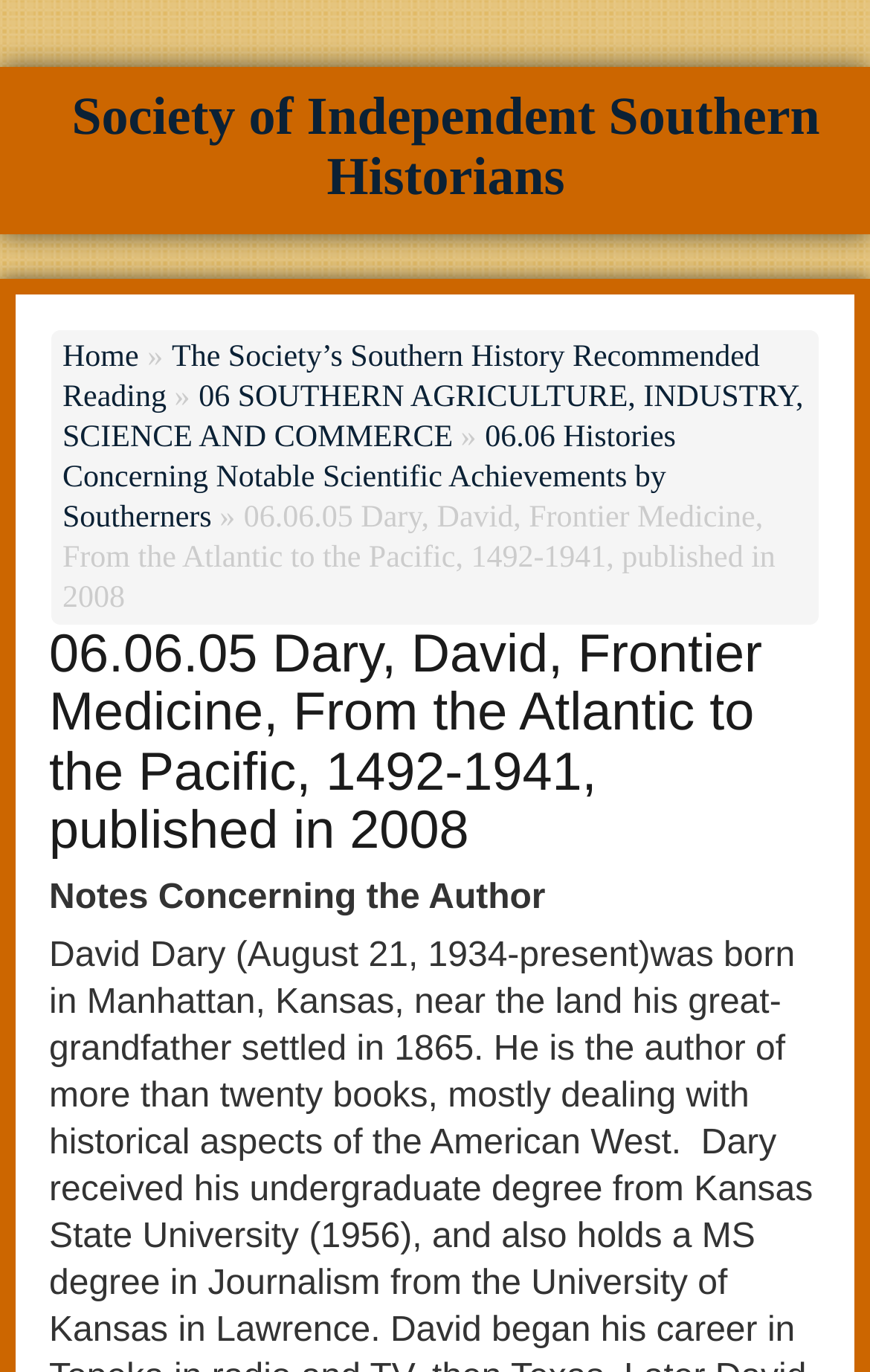Can you look at the image and give a comprehensive answer to the question:
What is the title of the book?

I found the answer by looking at the static text '06.06.05 Dary, David, Frontier Medicine, From the Atlantic to the Pacific, 1492-1941, published in 2008' which appears to be the title of the book, along with the author and publication date.